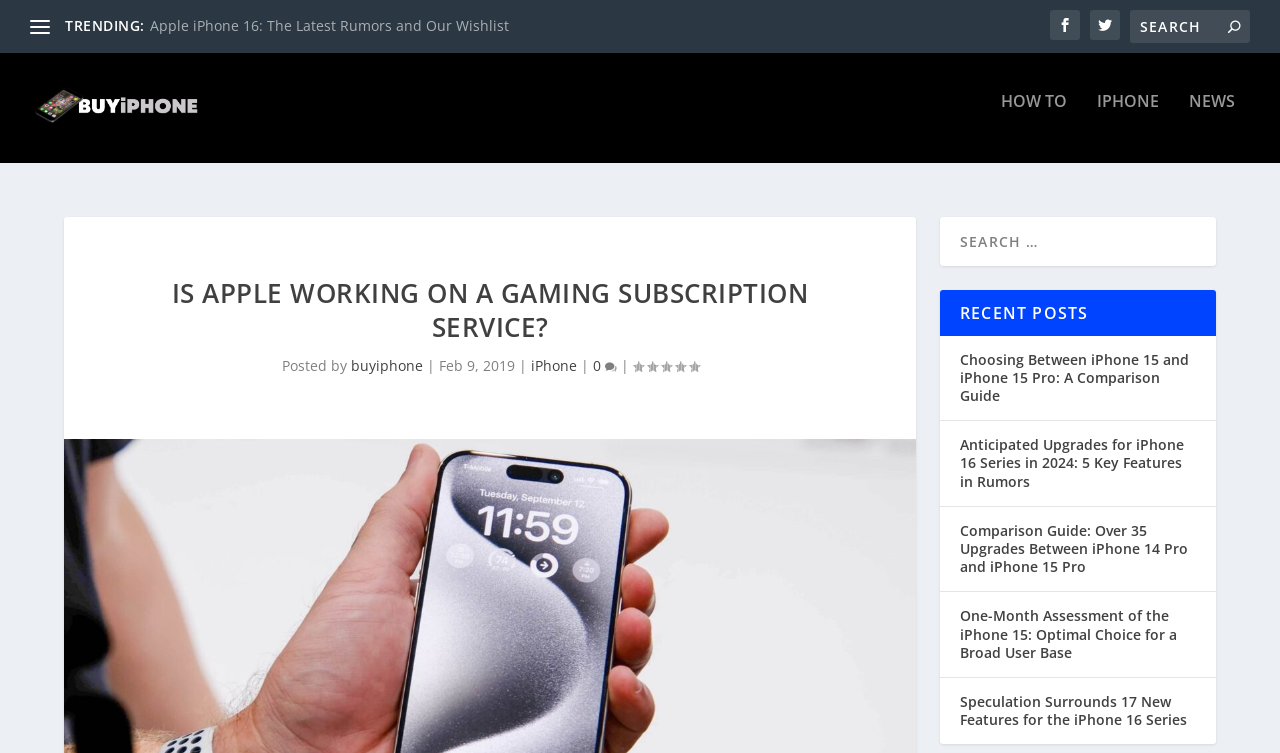What is the website's name?
Provide a detailed and well-explained answer to the question.

I determined the website's name by looking at the top-left corner of the webpage, where I found a link with the text 'Buy iPhone Australia' and an image with the same description.